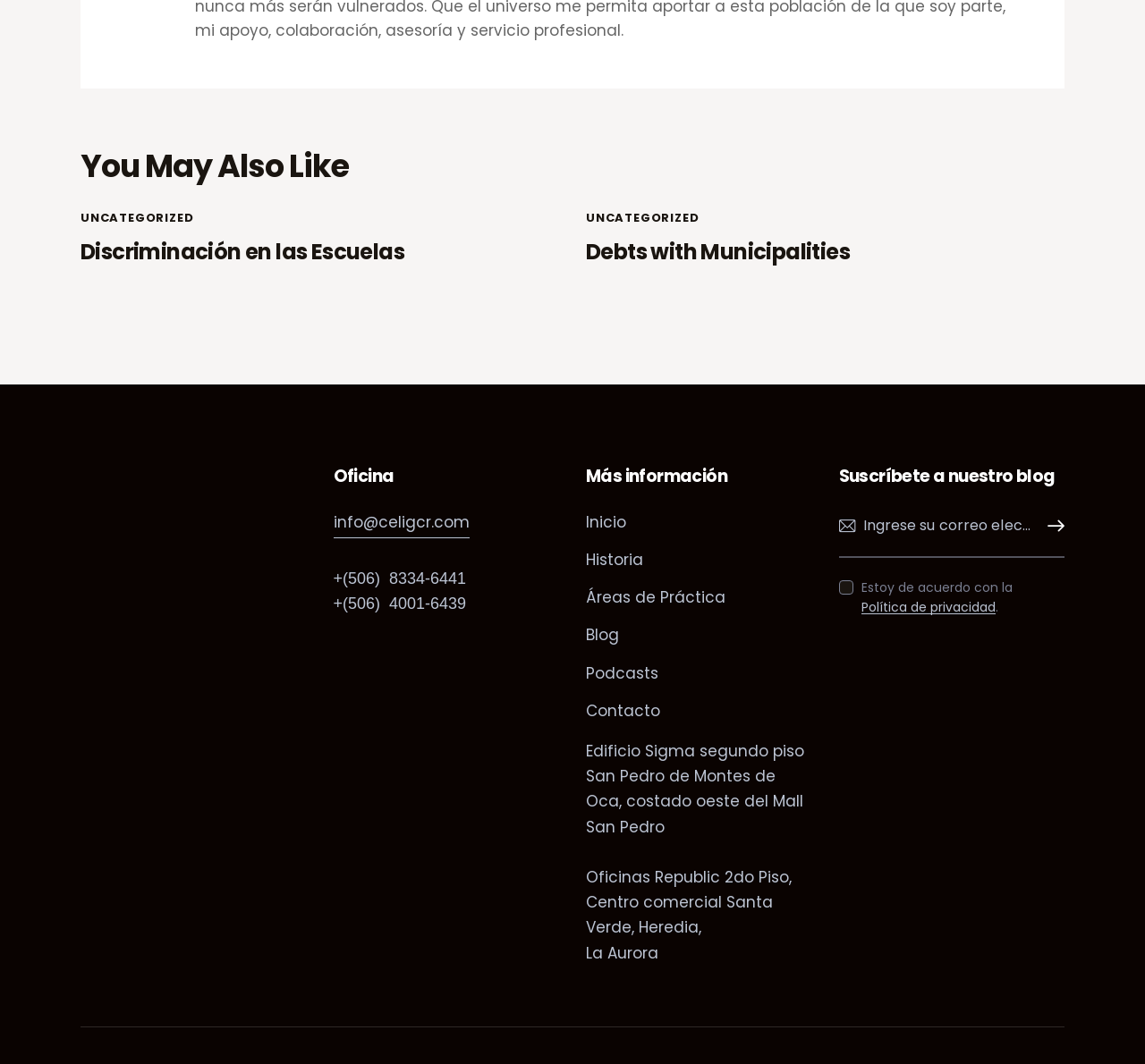Locate the bounding box coordinates of the item that should be clicked to fulfill the instruction: "Click on 'Contacto'".

[0.512, 0.656, 0.577, 0.68]